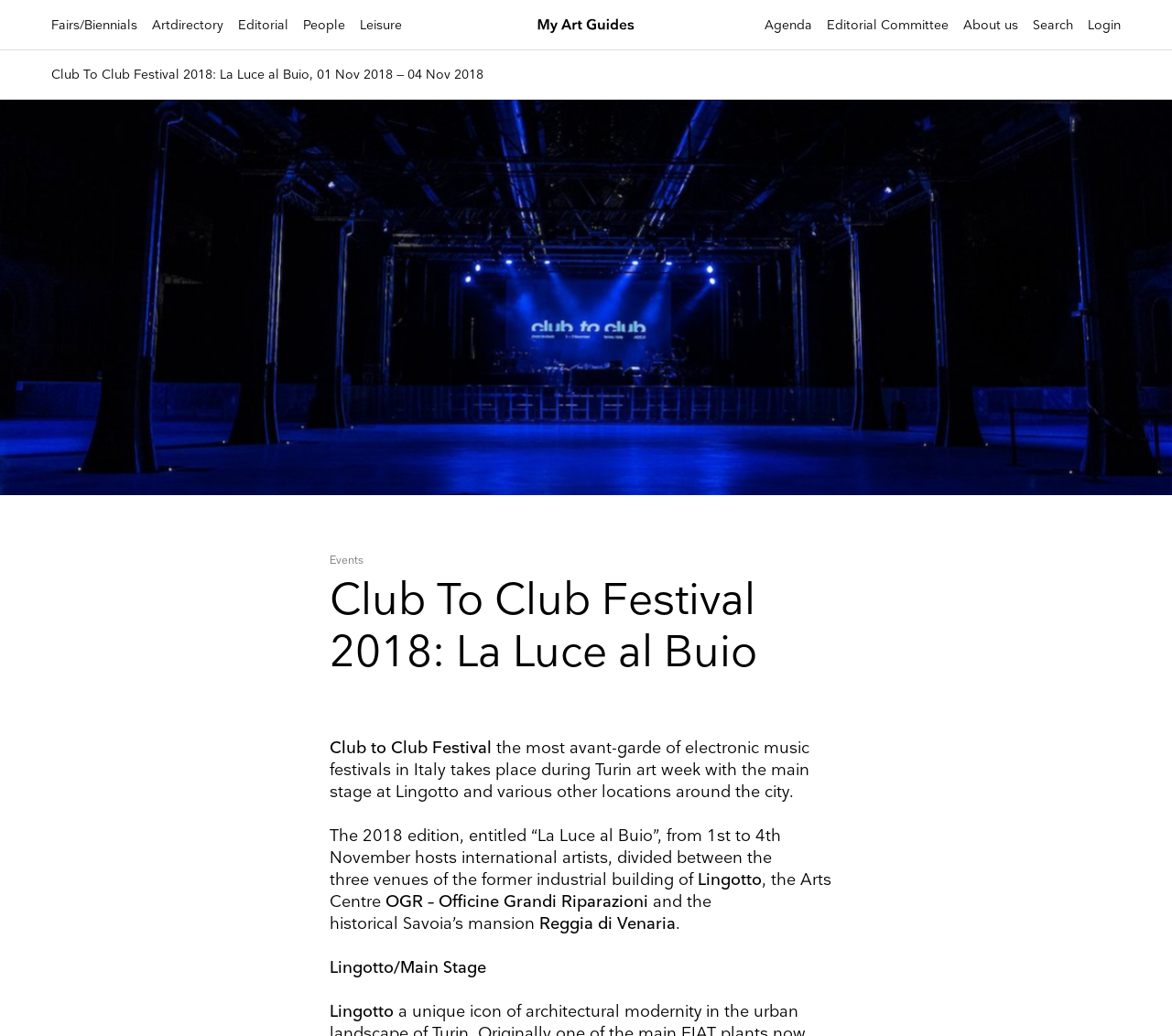What is the purpose of the search bar?
Please answer the question with a detailed and comprehensive explanation.

I inferred the purpose of the search bar by looking at its location and the text 'Search' next to it, which suggests that it is a search function.